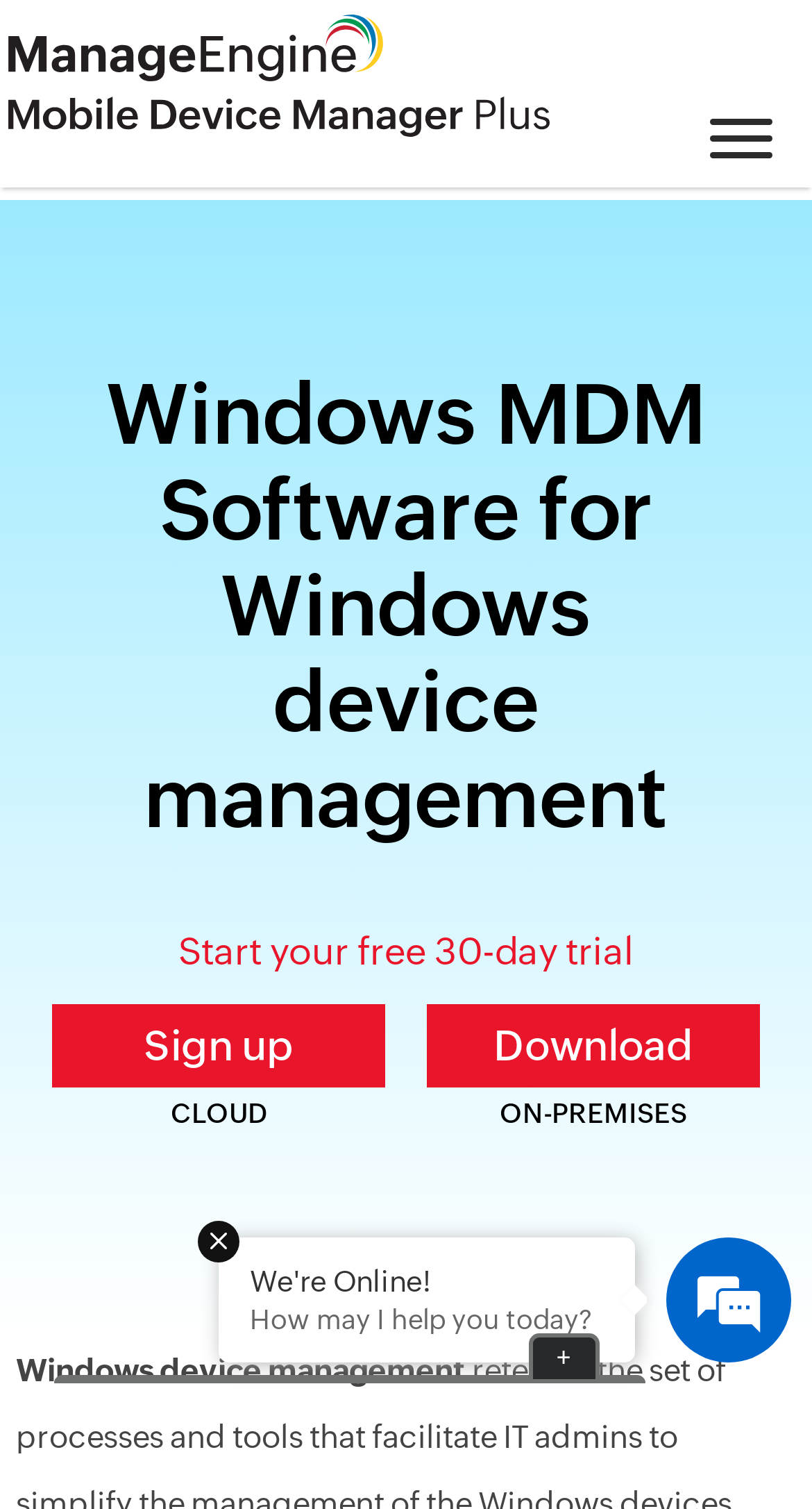What is the name of the company offering the Windows MDM software?
Provide a detailed and extensive answer to the question.

I found the answer by looking at the link 'ManageEngine - Enterprise IT Management' at the top of the page, which suggests that ManageEngine is the company offering the Windows MDM software.